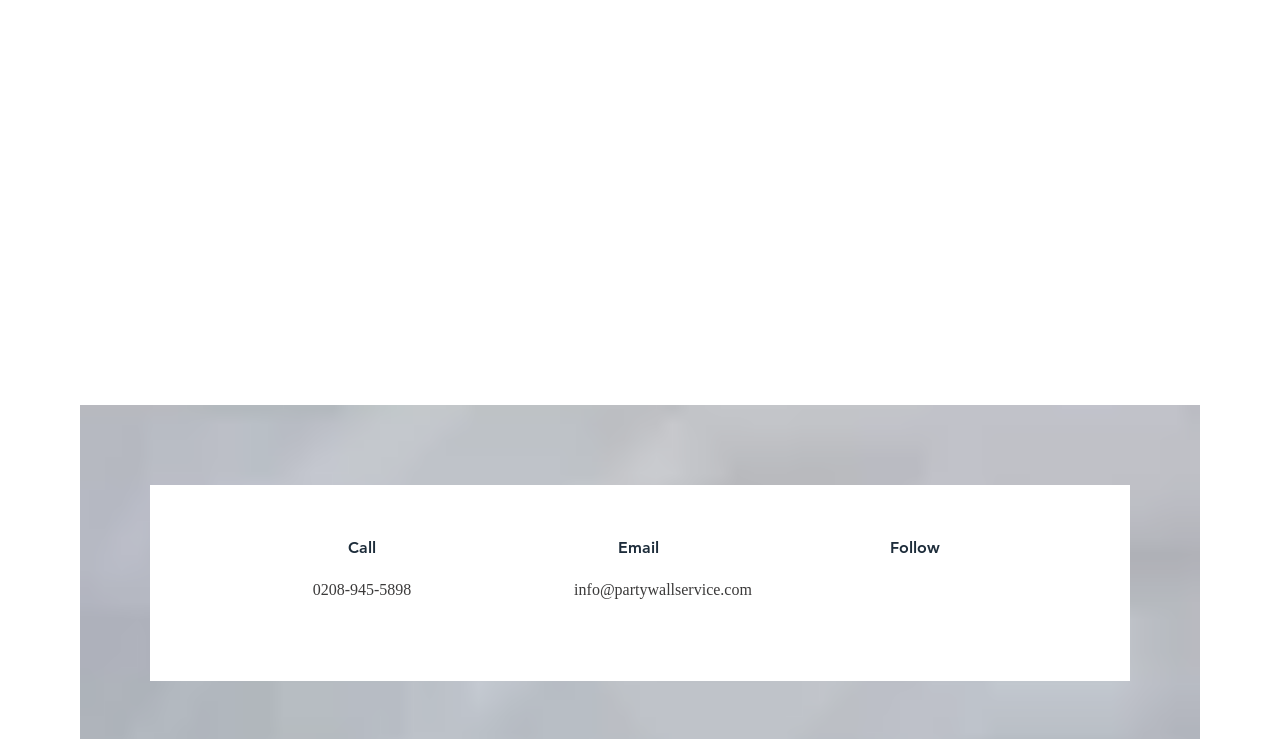Analyze the image and provide a detailed answer to the question: How many social media platforms are listed?

I counted the number of link elements within the list element with the description 'Social Bar', which are Bing Icon, GOOGLE ICON_edited, Instagram, Twitter, LinkedIn, and Facebook.